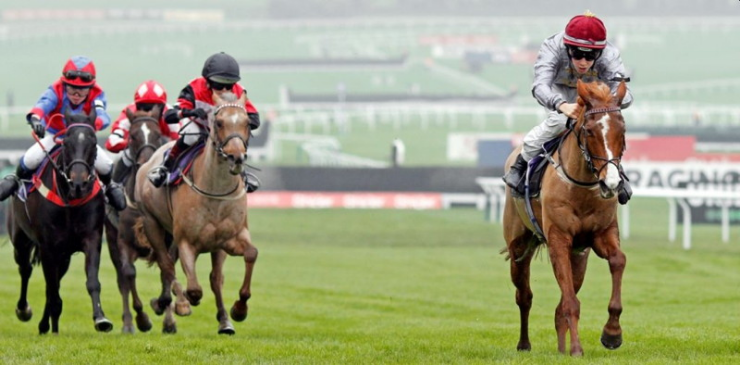What is the color of the leading rider's suit?
Please use the image to provide a one-word or short phrase answer.

Silver